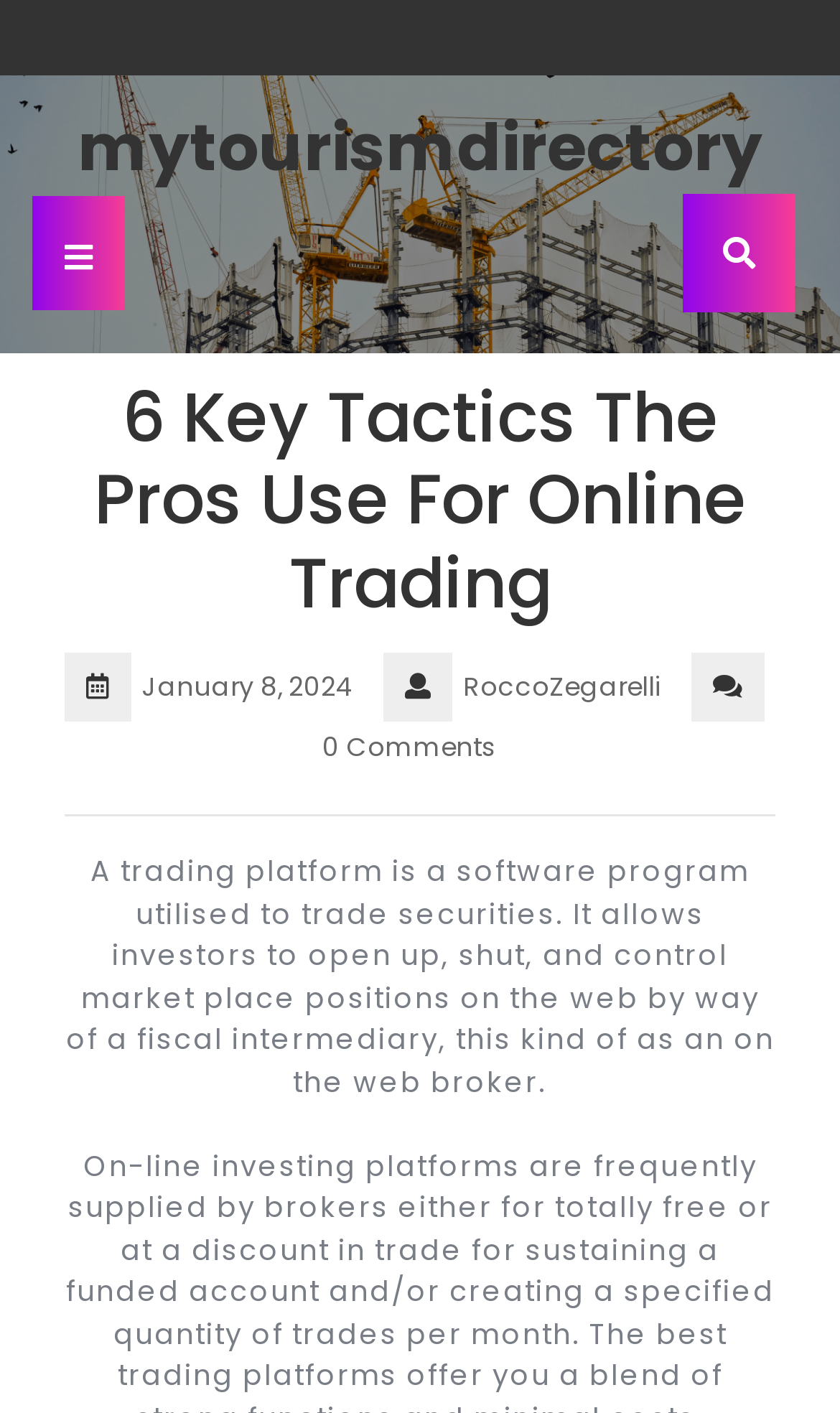What is the date of the article?
Refer to the image and give a detailed answer to the question.

I found the date of the article by looking at the static text element that says 'January 8, 2024' which is located below the main heading and above the author's name.